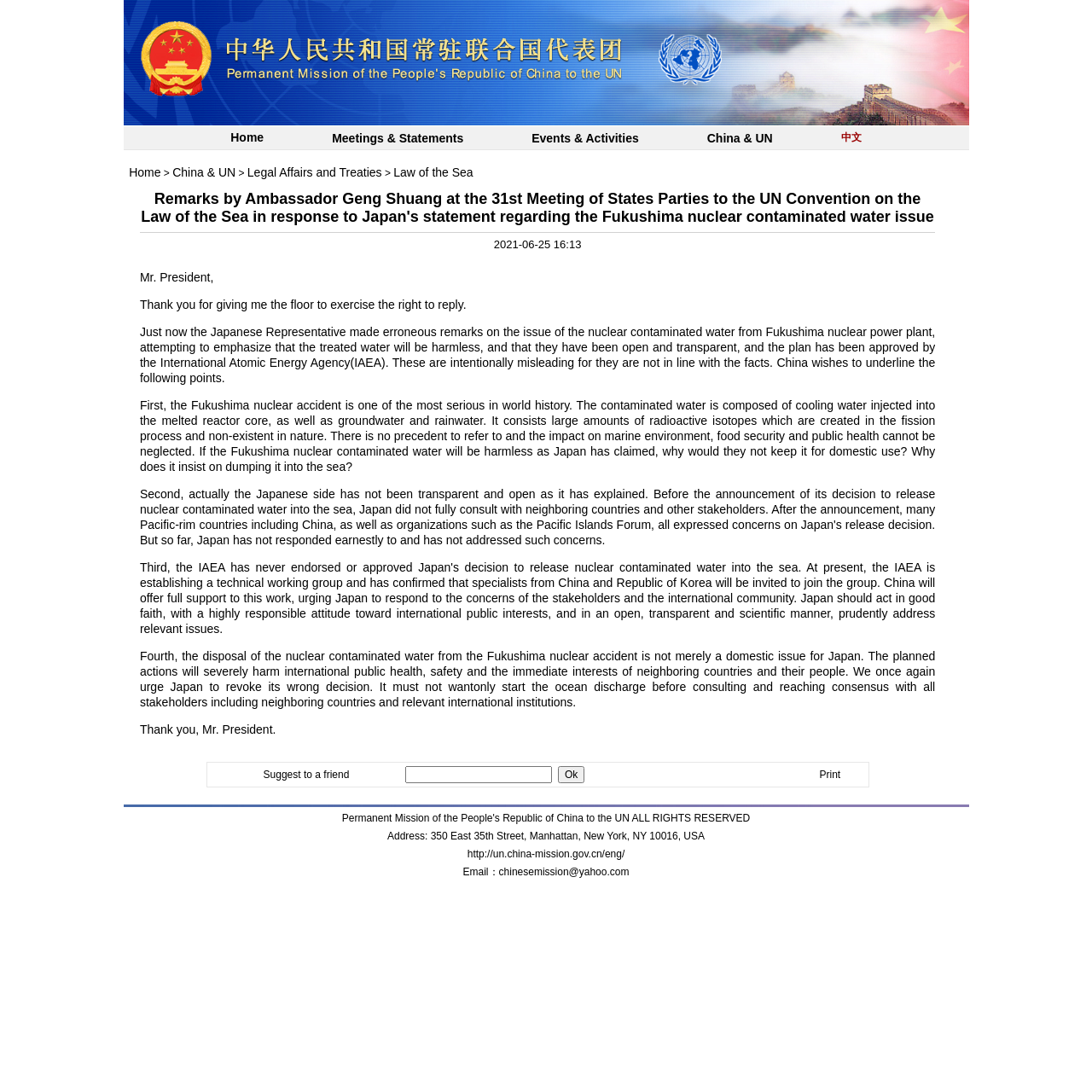Give a detailed explanation of the elements present on the webpage.

This webpage appears to be a statement by Ambassador Geng Shuang at the 31st Meeting of States Parties to the UN Convention on the Law of the Sea in response to Japan's statement regarding the Fukushima nuclear contaminated water issue. 

At the top of the page, there is a navigation menu with links to "Home", "Meetings & Statements", "Events & Activities", "China & UN", and "中文". Below this menu, there is a breadcrumb trail showing the path "Home > China & UN > Legal Affairs and Treaties > Law of the Sea".

The main content of the page is the statement by Ambassador Geng Shuang, which is a lengthy text discussing the Fukushima nuclear accident and China's concerns about Japan's decision to release nuclear contaminated water into the sea. The statement is divided into four points, each addressing a different aspect of the issue.

At the bottom of the page, there is a footer section with the address and contact information of the Permanent Mission of the People's Republic of China to the UN, including an email address.

There are no images on the page except for a small icon in the top-left corner, which is likely a logo or emblem of the Chinese mission to the UN.